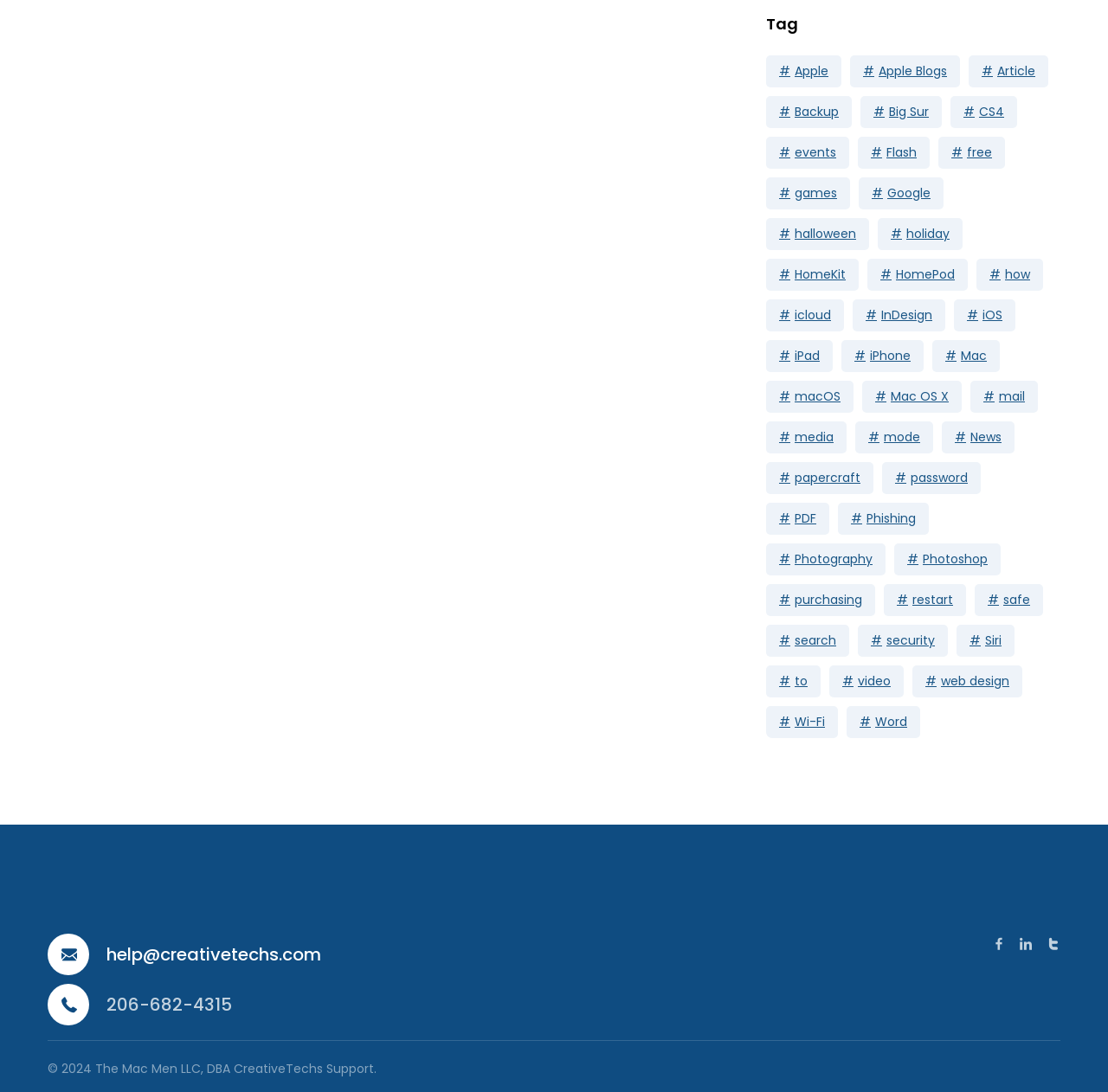Locate the bounding box coordinates of the segment that needs to be clicked to meet this instruction: "Contact help@creativetechs.com".

[0.043, 0.855, 0.488, 0.893]